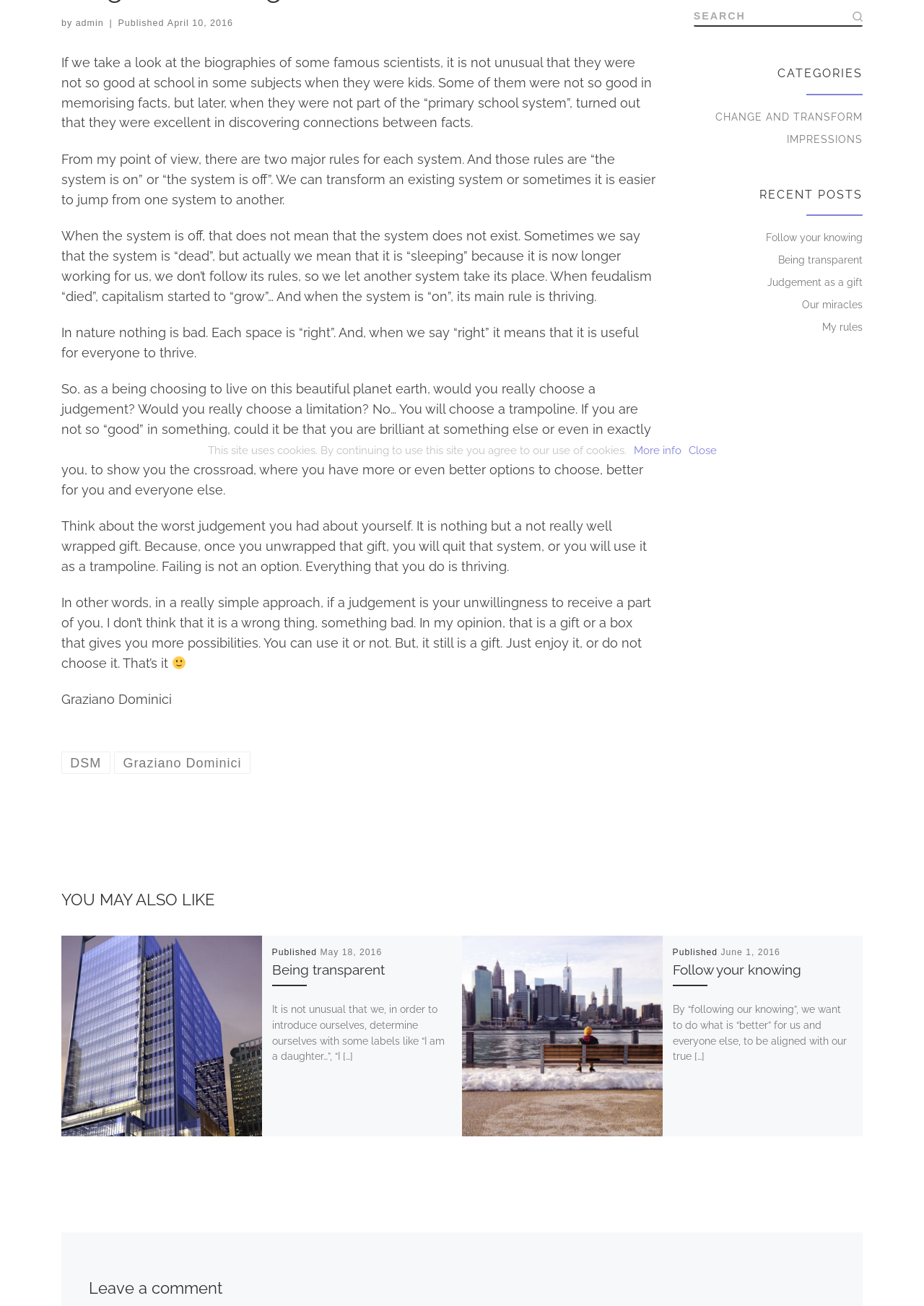Locate the UI element described by Being transparent in the provided webpage screenshot. Return the bounding box coordinates in the format (top-left x, top-left y, bottom-right x, bottom-right y), ensuring all values are between 0 and 1.

[0.842, 0.193, 0.934, 0.205]